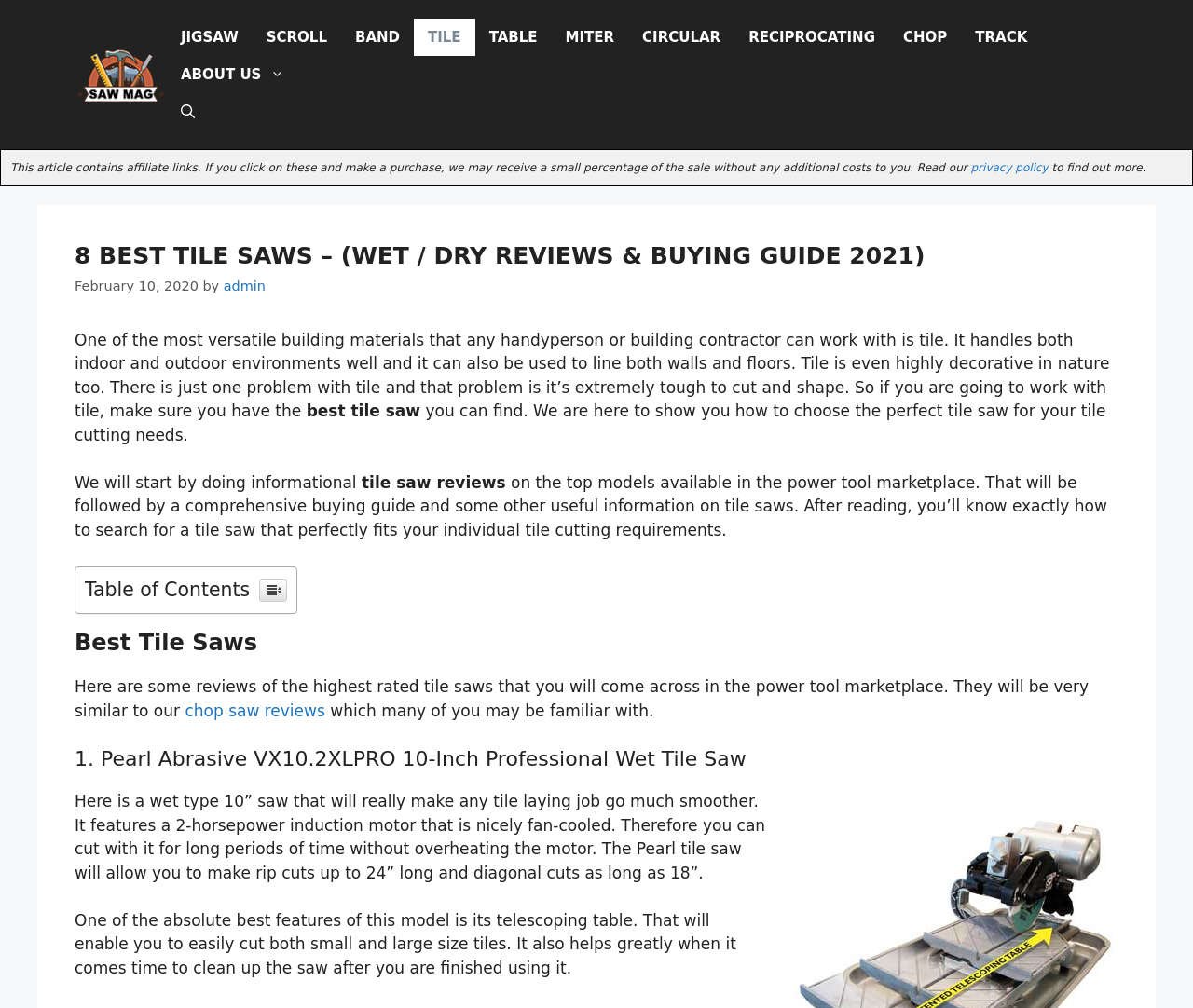Find the bounding box coordinates of the area that needs to be clicked in order to achieve the following instruction: "Visit the 'The Saw Mag' website". The coordinates should be specified as four float numbers between 0 and 1, i.e., [left, top, right, bottom].

[0.062, 0.064, 0.14, 0.082]